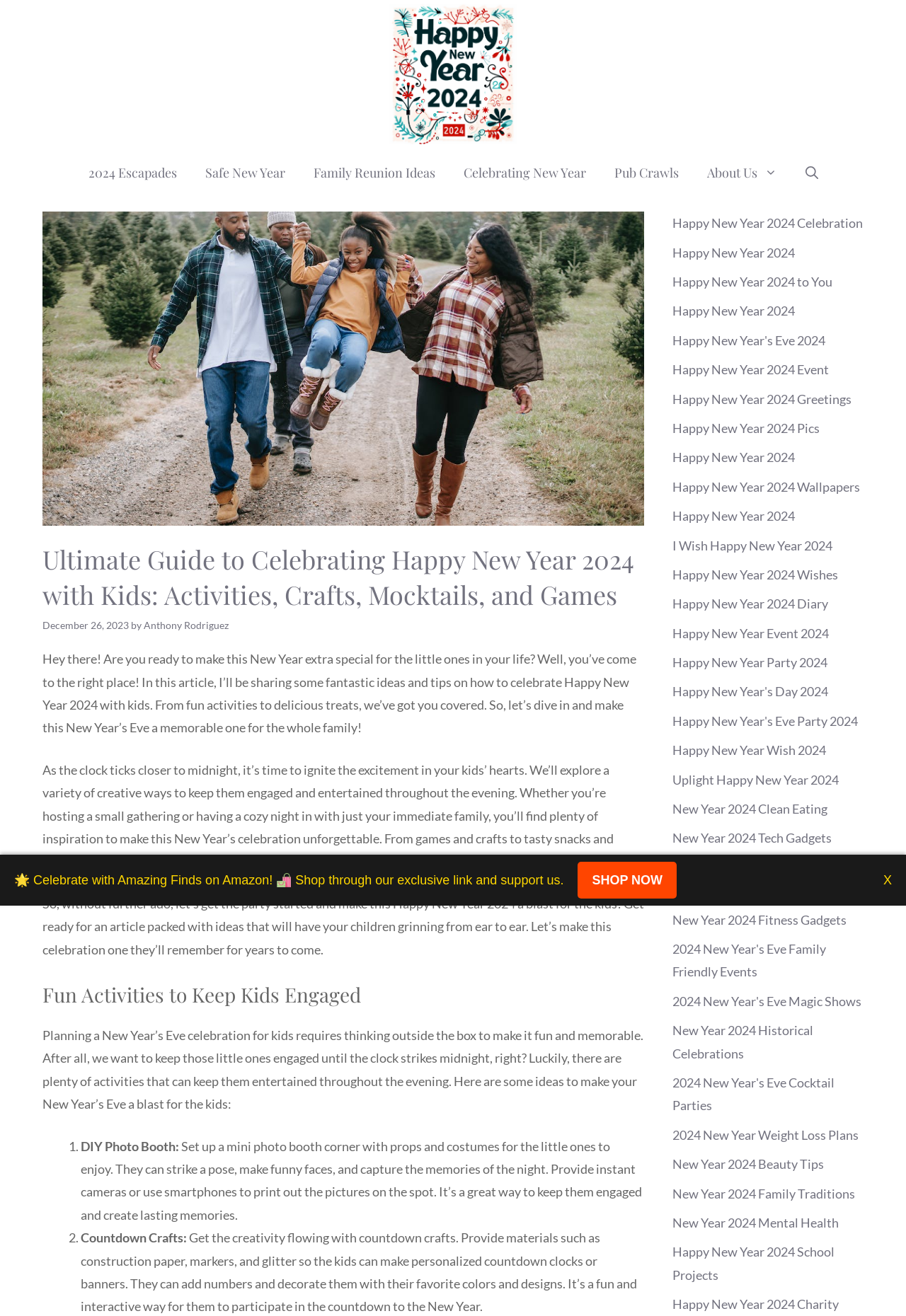Please determine the bounding box coordinates of the element's region to click in order to carry out the following instruction: "Read the article 'Ultimate Guide to Celebrating Happy New Year 2024 with Kids: Activities, Crafts, Mocktails, and Games'". The coordinates should be four float numbers between 0 and 1, i.e., [left, top, right, bottom].

[0.047, 0.411, 0.711, 0.465]